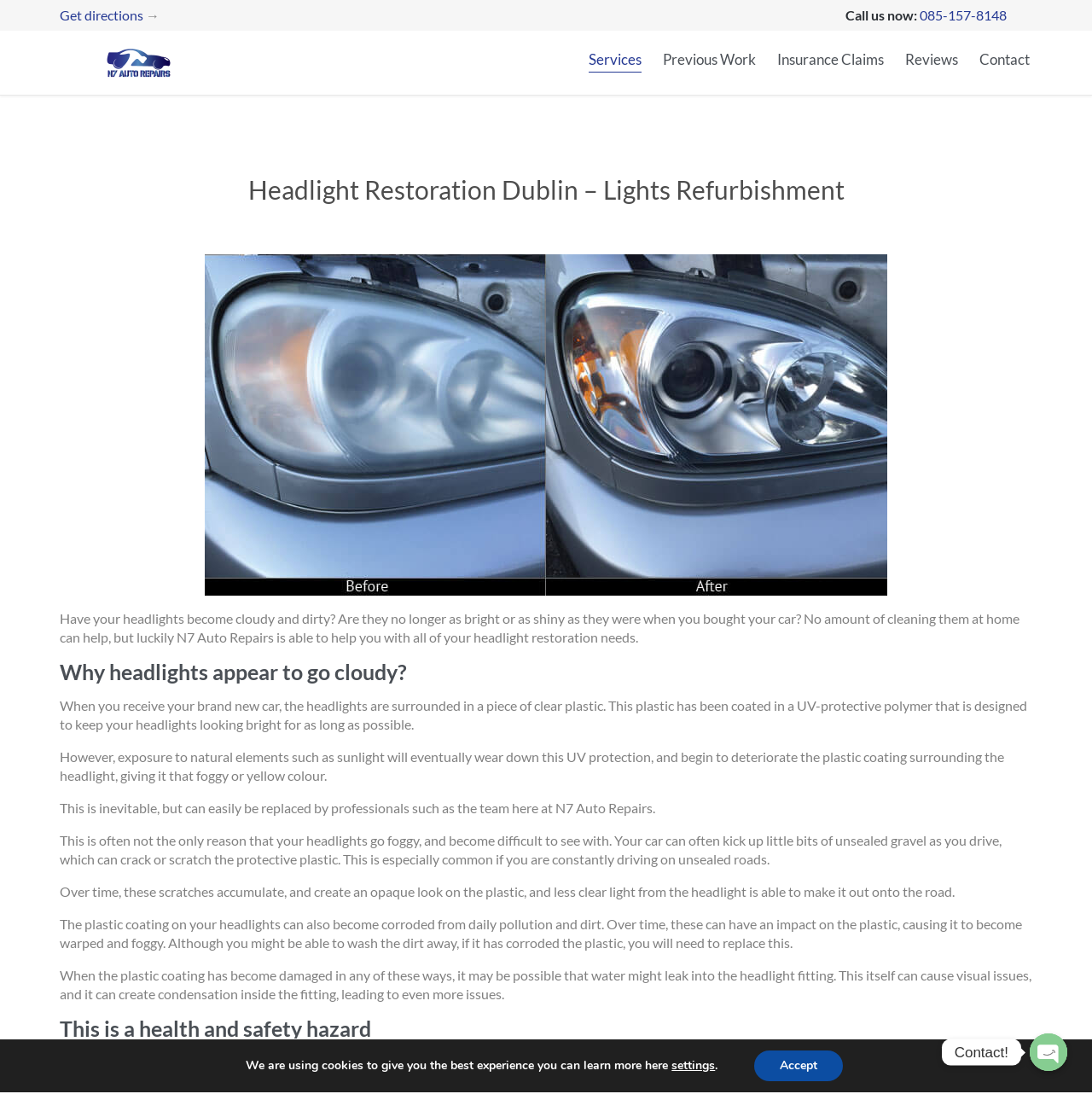Specify the bounding box coordinates of the area to click in order to follow the given instruction: "View Steel Guitar and other Music."

None